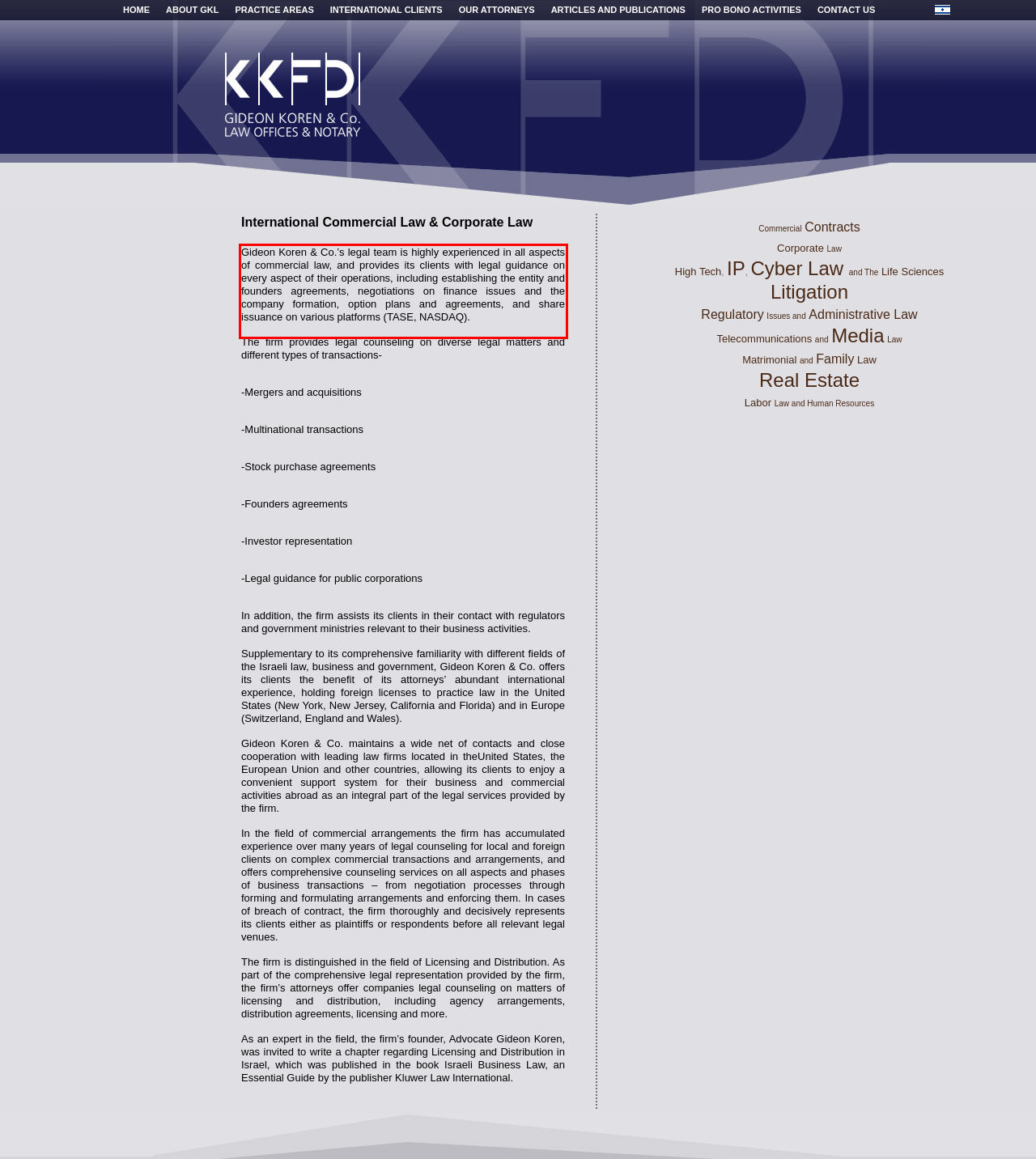Given a screenshot of a webpage, identify the red bounding box and perform OCR to recognize the text within that box.

Gideon Koren & Co.’s legal team is highly experienced in all aspects of commercial law, and provides its clients with legal guidance on every aspect of their operations, including establishing the entity and founders agreements, negotiations on finance issues and the company formation, option plans and agreements, and share issuance on various platforms (TASE, NASDAQ).